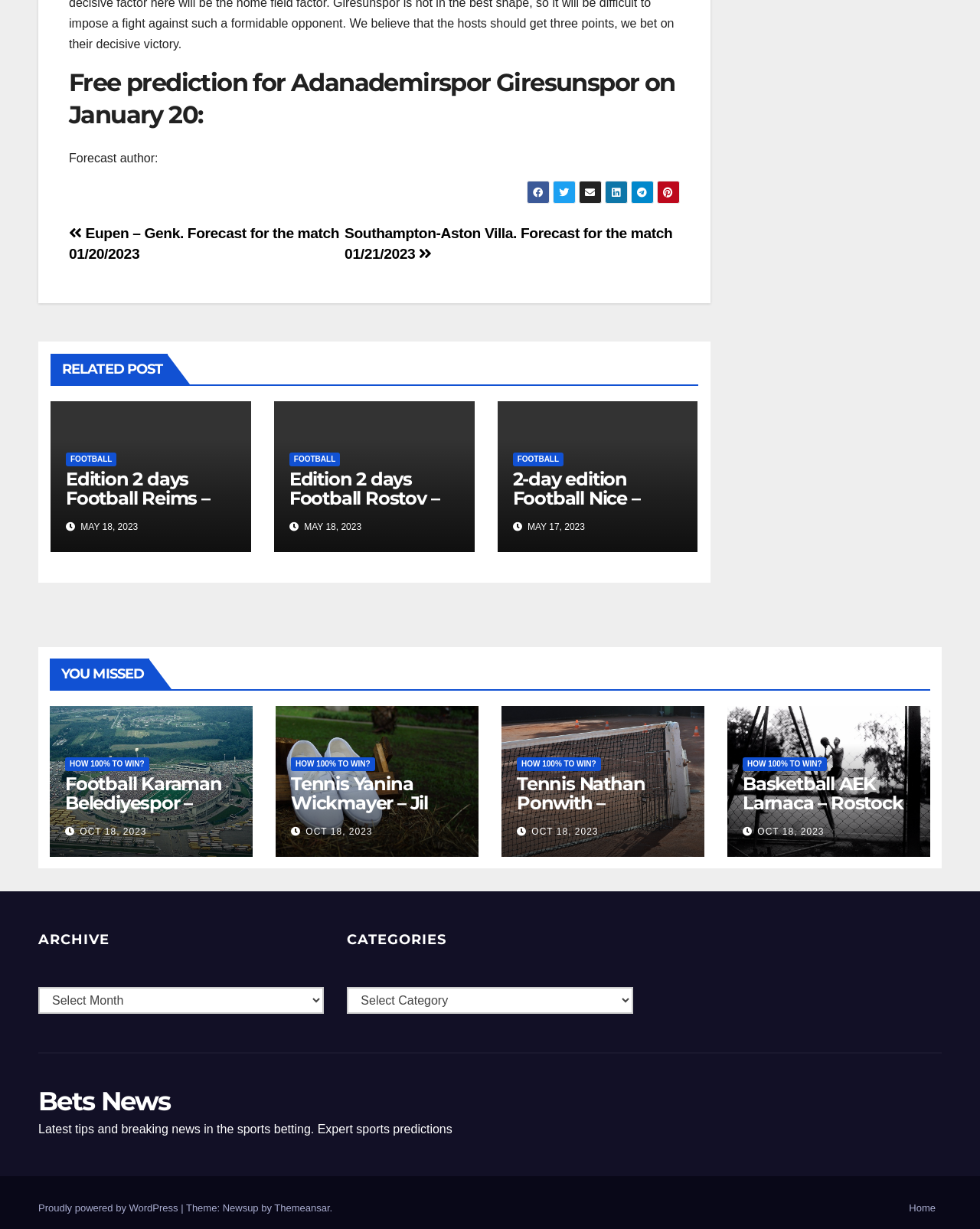Please locate the clickable area by providing the bounding box coordinates to follow this instruction: "Go to the 'Home' page".

[0.921, 0.973, 0.961, 0.994]